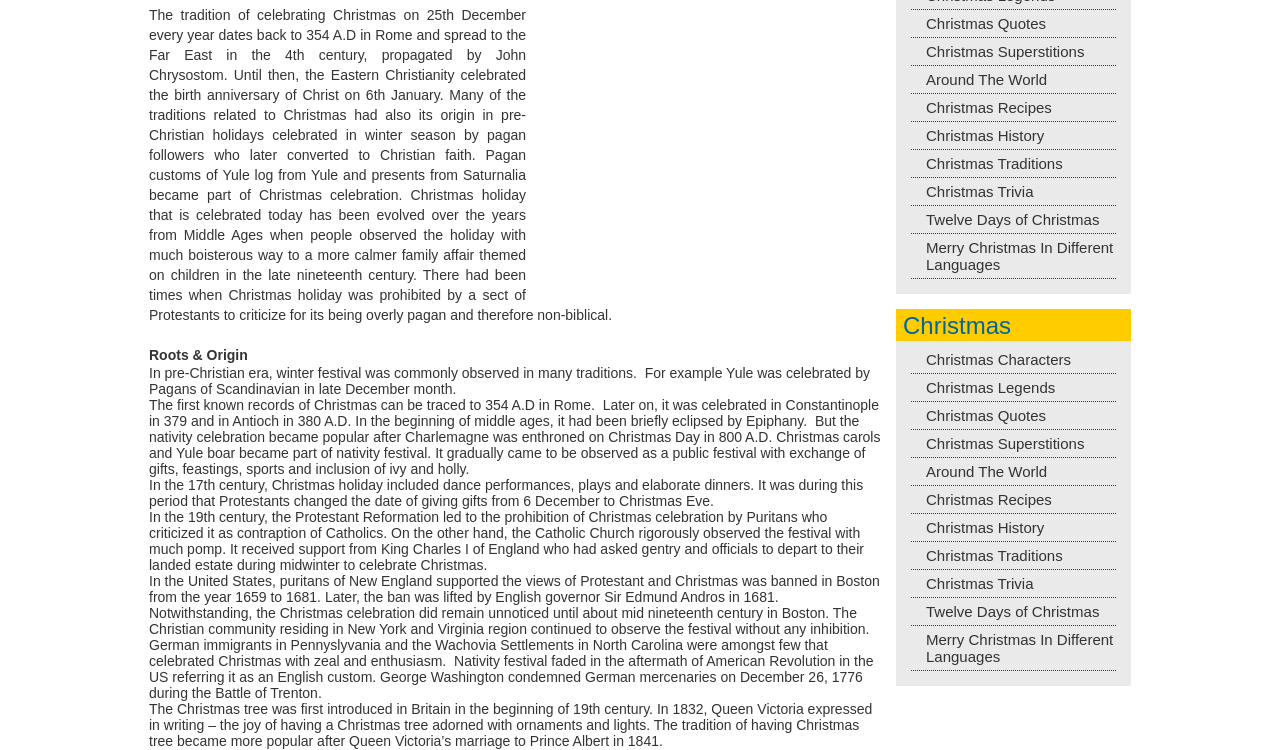Find the bounding box coordinates for the HTML element specified by: "Christmas".

[0.705, 0.416, 0.79, 0.452]